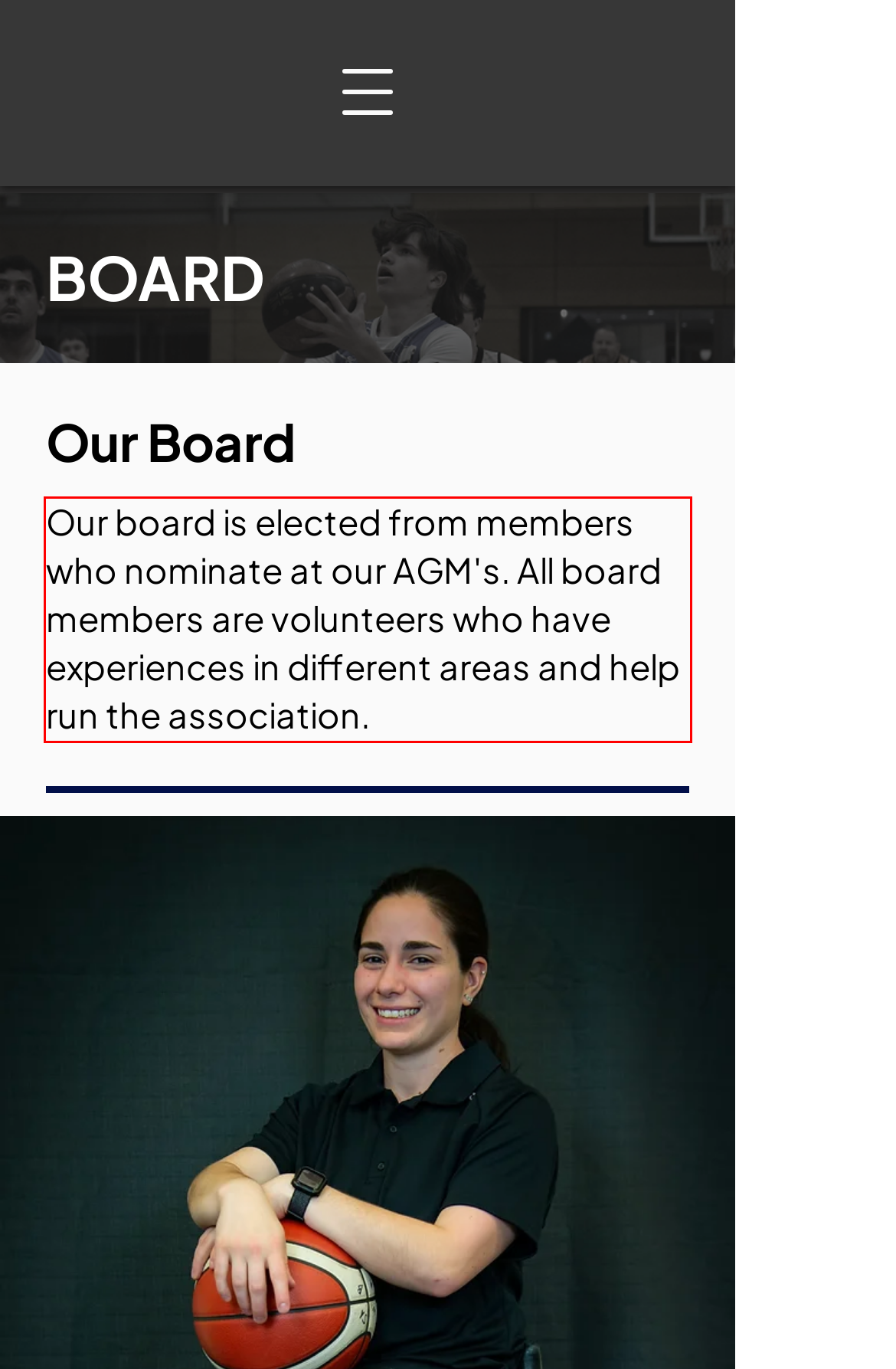Please recognize and transcribe the text located inside the red bounding box in the webpage image.

Our board is elected from members who nominate at our AGM's. All board members are volunteers who have experiences in different areas and help run the association.